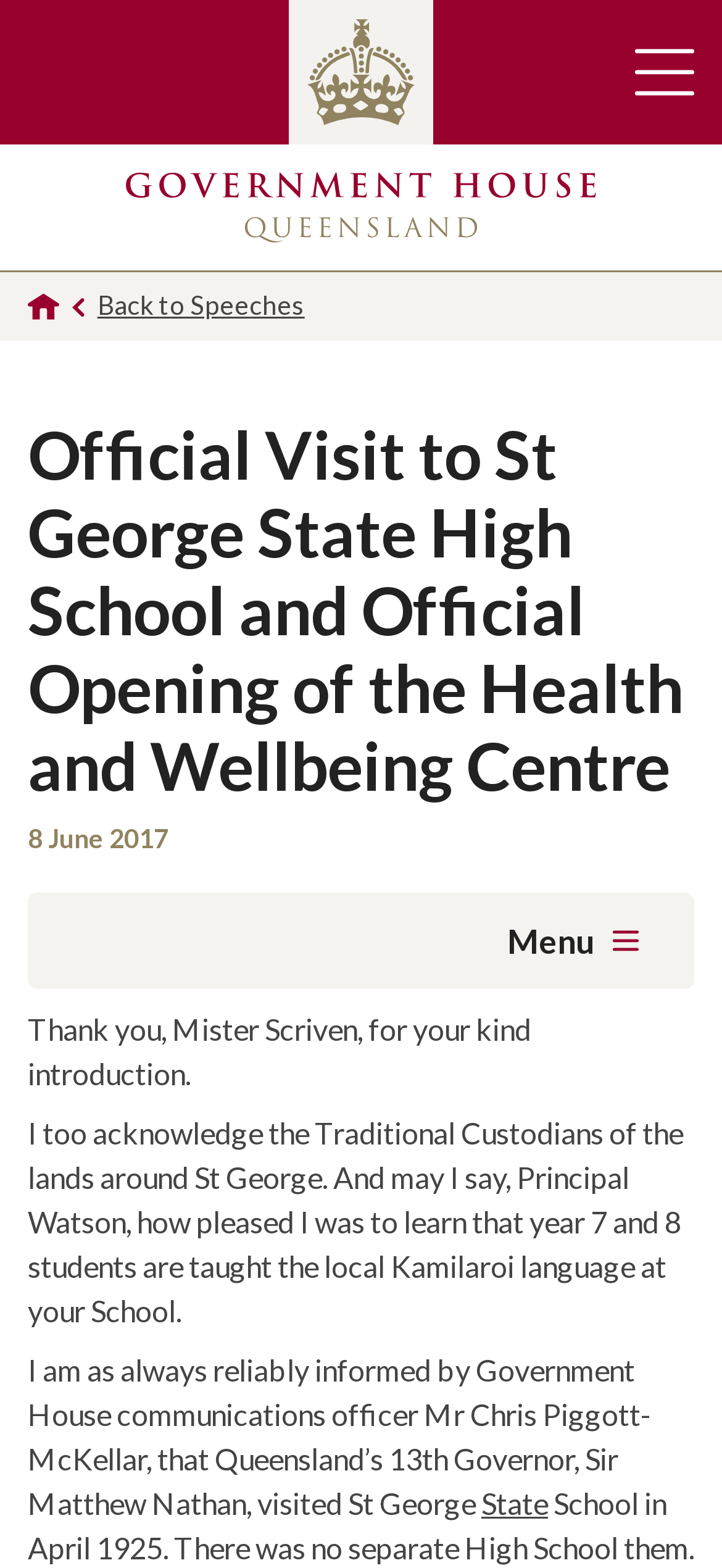Extract the bounding box of the UI element described as: "Homepage".

[0.038, 0.174, 0.082, 0.218]